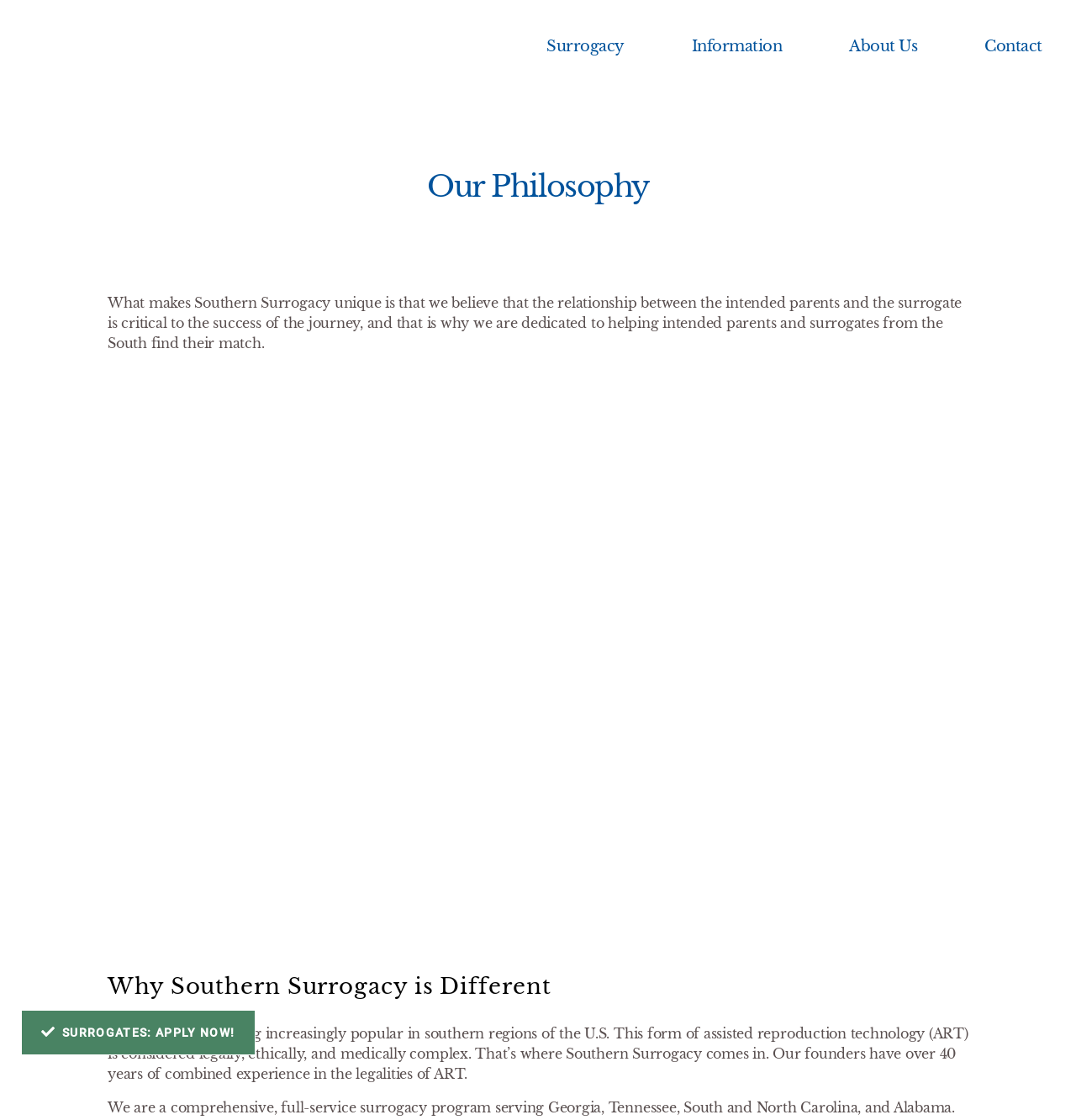Find the bounding box coordinates for the HTML element specified by: "About Us".

[0.789, 0.034, 0.853, 0.05]